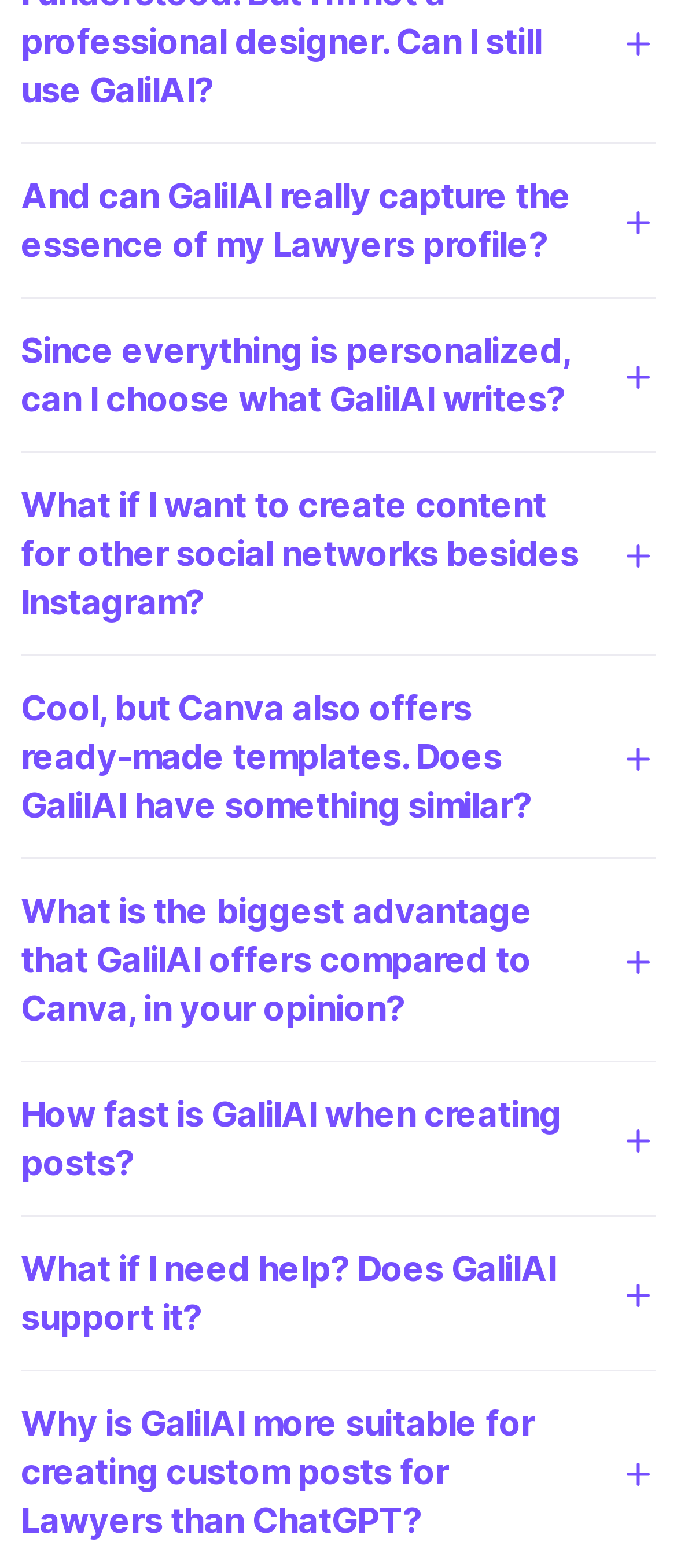Please identify the bounding box coordinates of the clickable area that will fulfill the following instruction: "Get help from GalilAI's support". The coordinates should be in the format of four float numbers between 0 and 1, i.e., [left, top, right, bottom].

[0.031, 0.794, 0.969, 0.856]